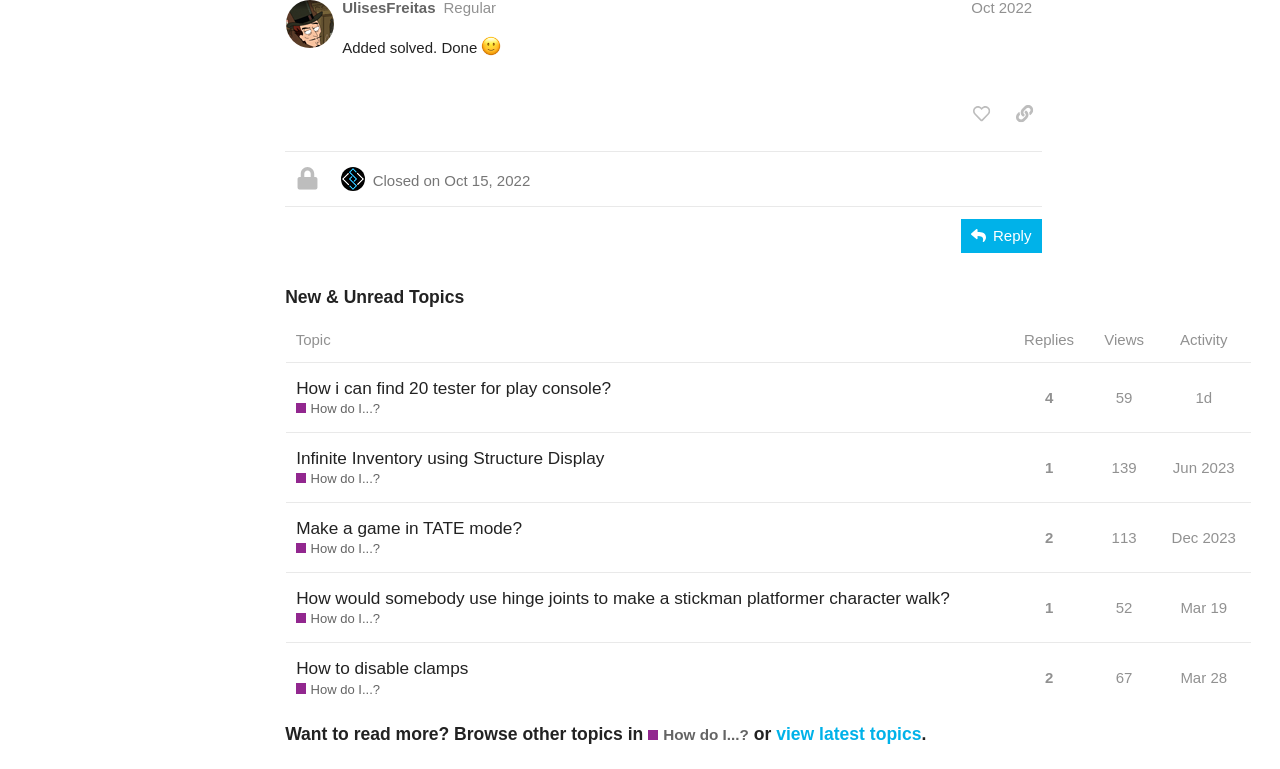Please find the bounding box coordinates of the element's region to be clicked to carry out this instruction: "like this post".

[0.752, 0.126, 0.781, 0.171]